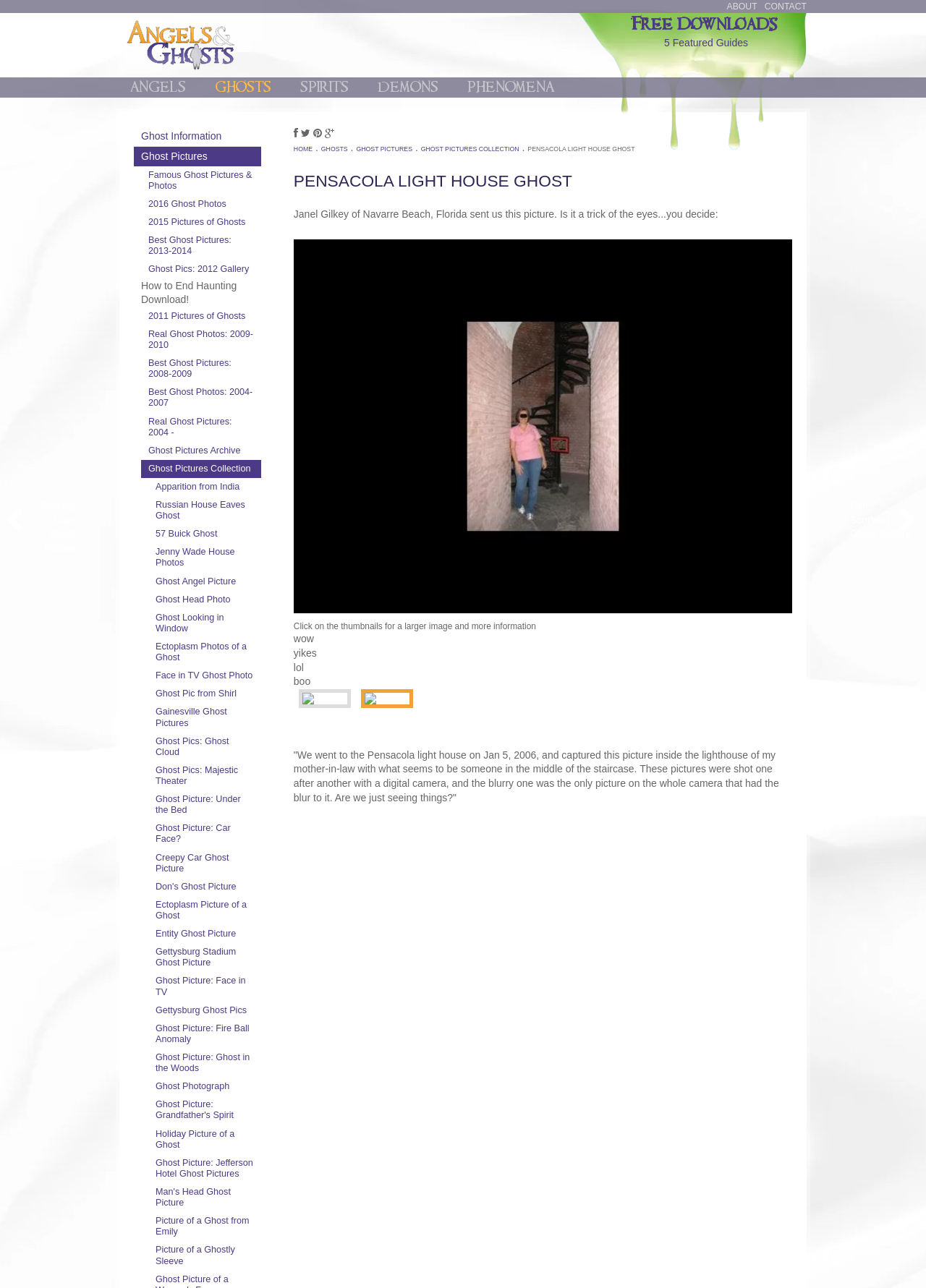Please determine and provide the text content of the webpage's heading.

PENSACOLA LIGHT HOUSE GHOST